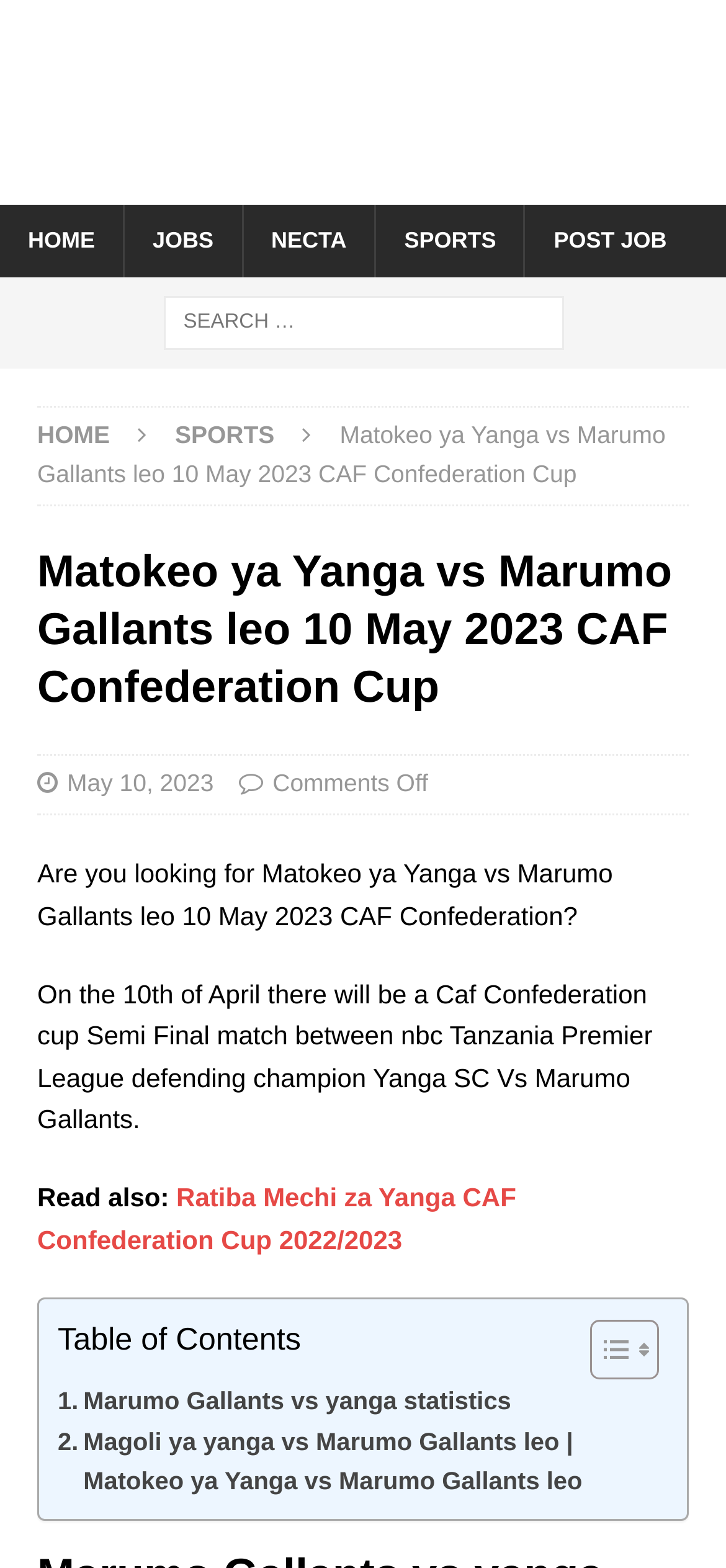Provide an in-depth description of the elements and layout of the webpage.

The webpage appears to be a sports news article about a match between Yanga and Marumo Gallants in the CAF Confederation Cup. At the top left corner, there is a logo of "jobwikis" with a link to the homepage. Below the logo, there is a navigation menu with links to "HOME", "JOBS", "NECTA", "SPORTS", and "POST JOB".

On the top right side, there is a search bar with a placeholder text "Search for:". Below the search bar, there are two links to "HOME" and "SPORTS". The main content of the webpage starts with a heading that reads "Matokeo ya Yanga vs Marumo Gallants leo 10 May 2023 CAF Confederation Cup". Below the heading, there is a link to the date "May 10, 2023" and a text that says "Comments Off".

The main article starts with a question asking if the reader is looking for the results of the match between Yanga and Marumo Gallants. The article then provides a brief summary of the upcoming match, mentioning that it will be a Caf Confederation cup Semi Final match between the two teams.

Below the summary, there is a text that says "Read also:" followed by a link to another article titled "Ratiba Mechi za Yanga CAF Confederation Cup 2022/2023". The webpage also features a table of contents with links to different sections of the article. At the bottom of the page, there are two links to statistics and match results of Yanga vs Marumo Gallants.